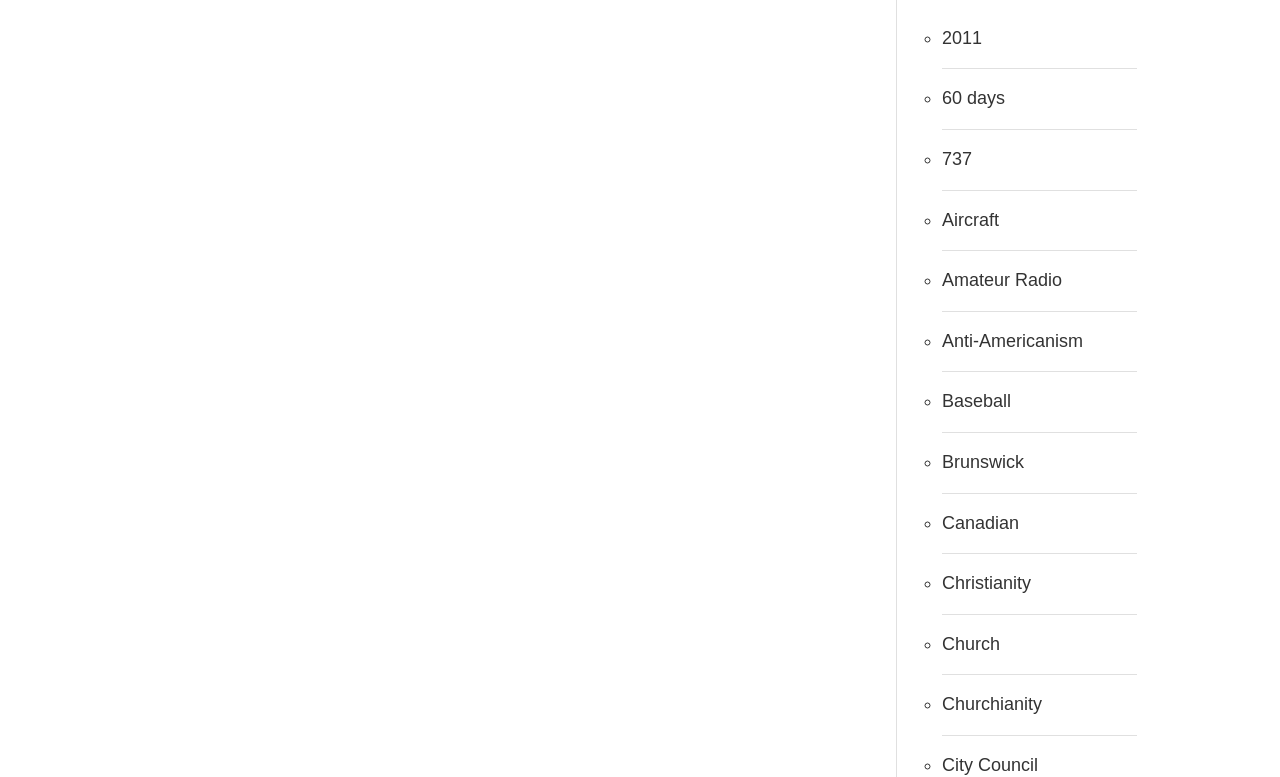Given the element description: "Christianity", predict the bounding box coordinates of the UI element it refers to, using four float numbers between 0 and 1, i.e., [left, top, right, bottom].

[0.736, 0.738, 0.805, 0.763]